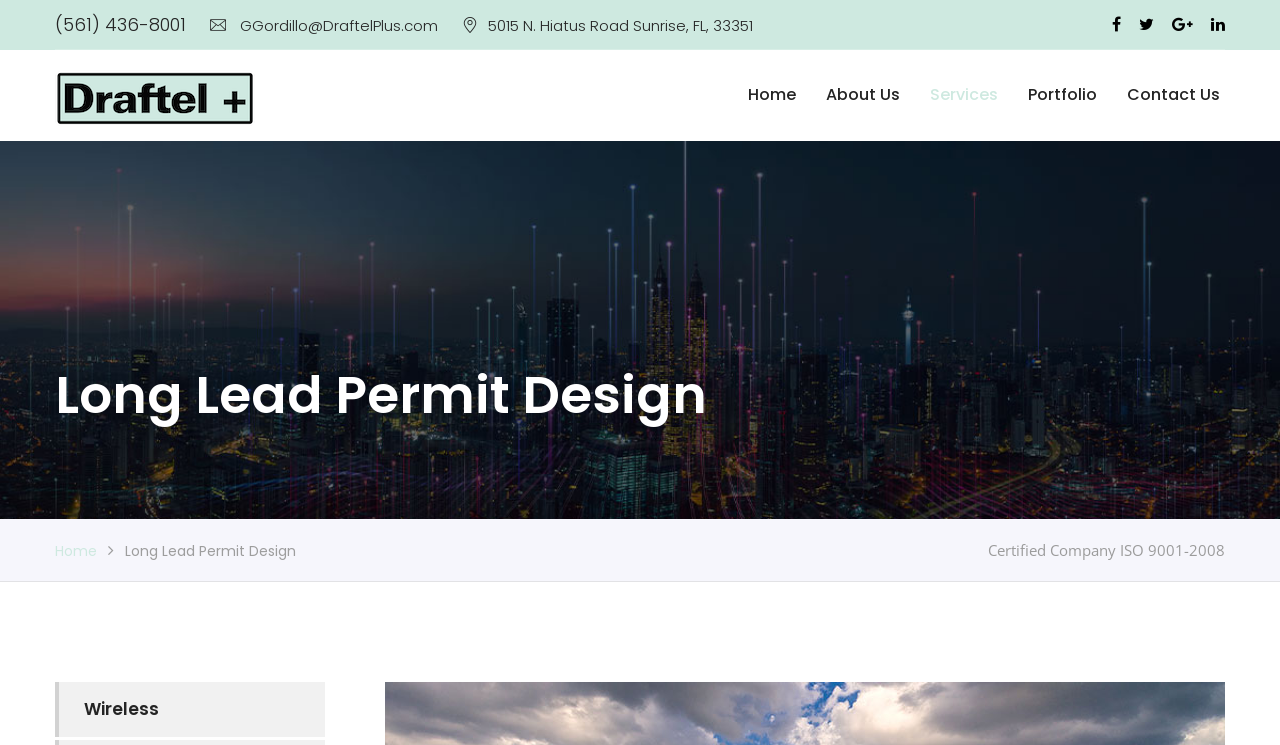Respond with a single word or phrase:
What is the name of the service described on the webpage?

Long Lead Permit Design